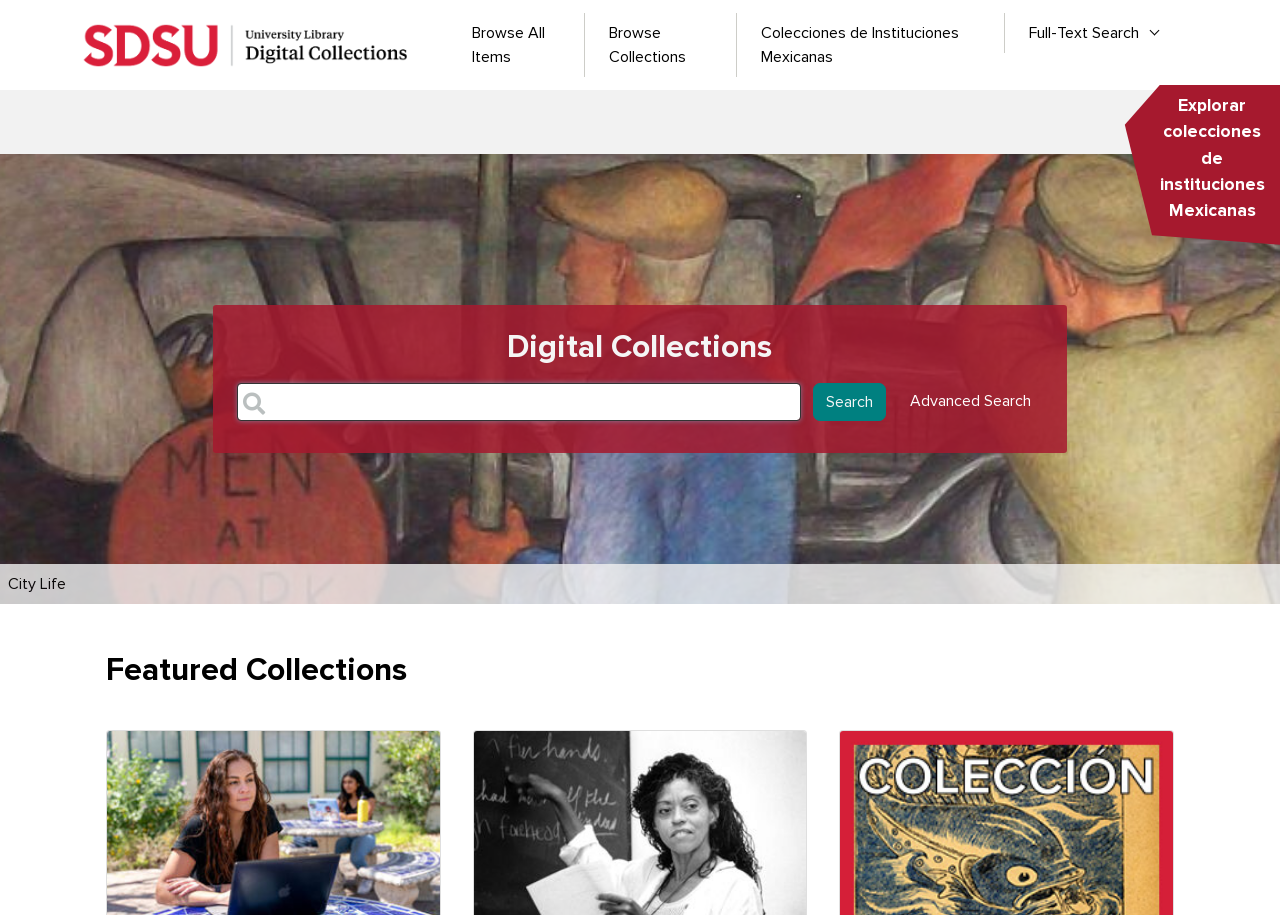Please identify the bounding box coordinates of the element I should click to complete this instruction: 'Click on Home'. The coordinates should be given as four float numbers between 0 and 1, like this: [left, top, right, bottom].

[0.064, 0.007, 0.338, 0.044]